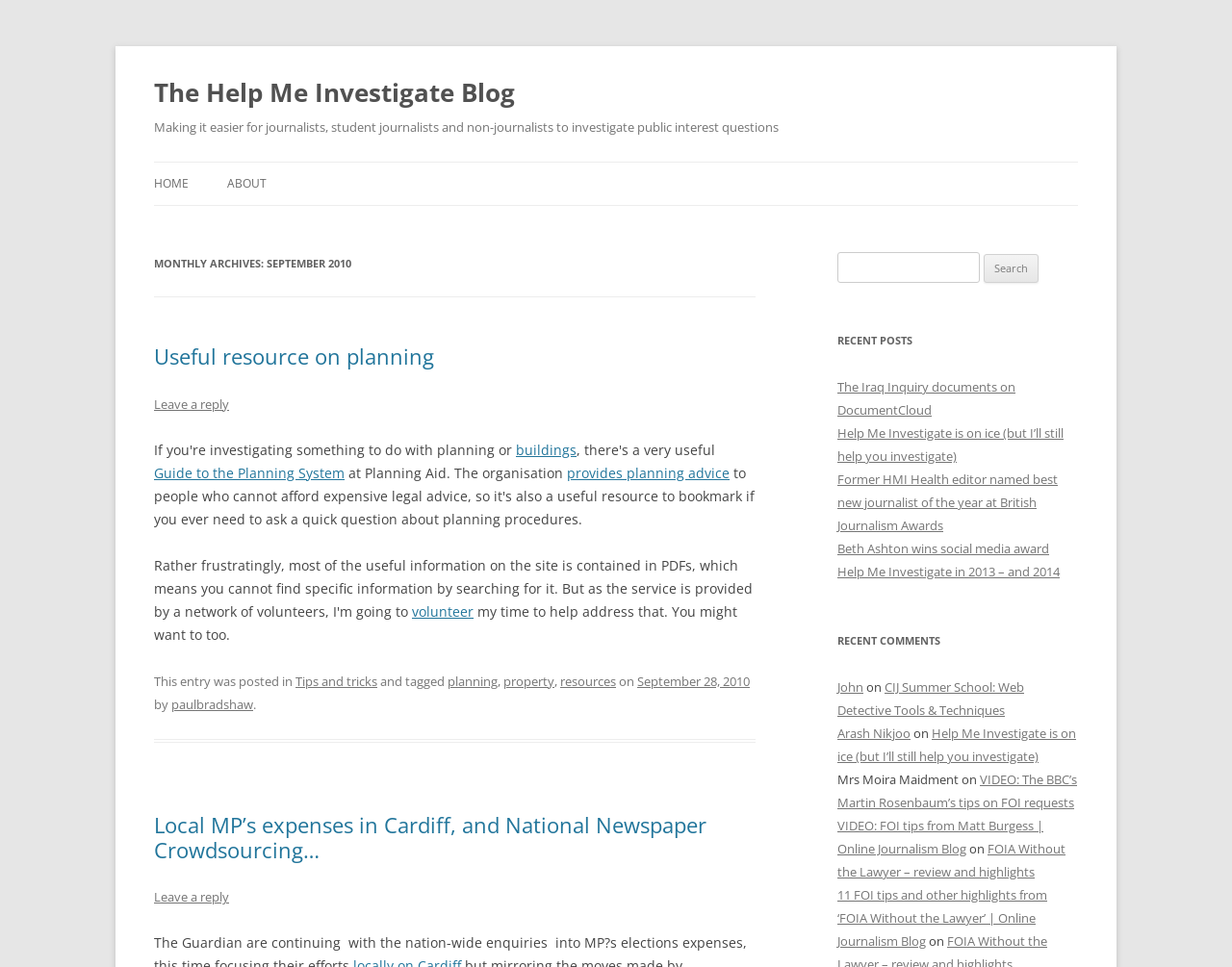Locate the bounding box coordinates of the element that should be clicked to execute the following instruction: "Search for something".

[0.68, 0.261, 0.795, 0.293]